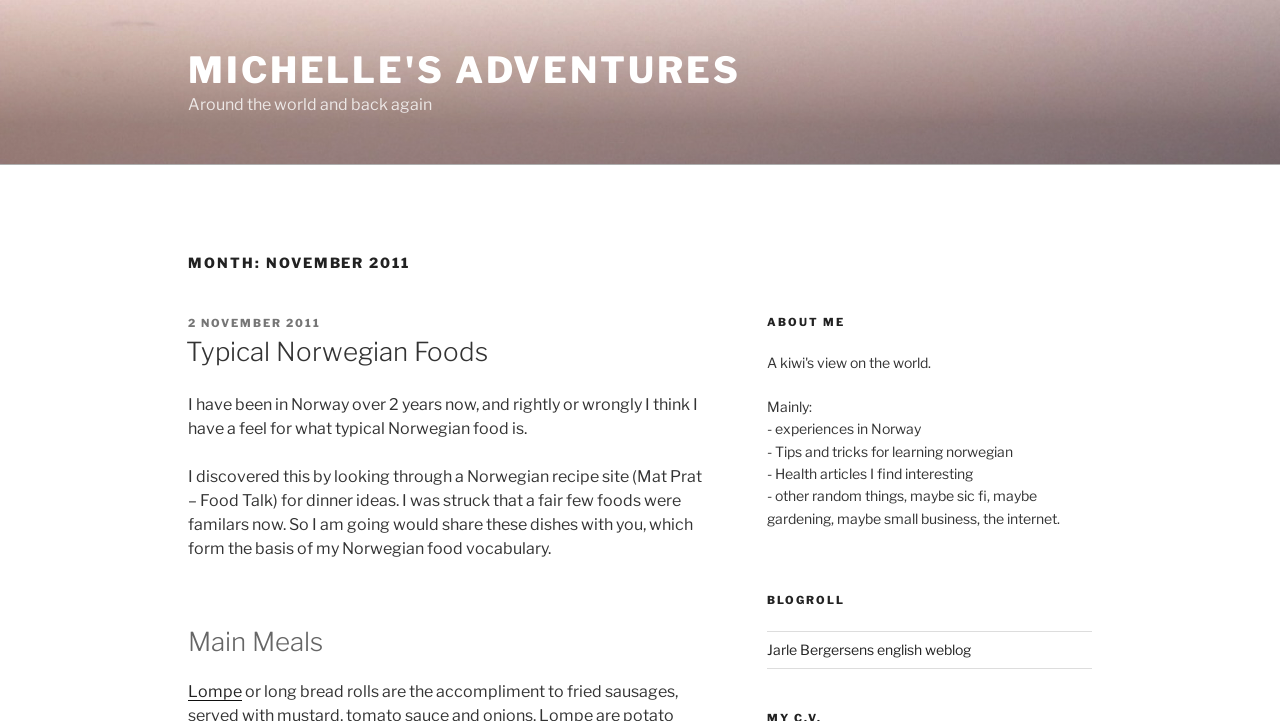What is one of the topics the author writes about?
Based on the image, answer the question with as much detail as possible.

One of the topics the author writes about can be found in the section 'ABOUT ME', where it says '- Health articles I find interesting'. This suggests that the author writes about health-related topics, among other things.